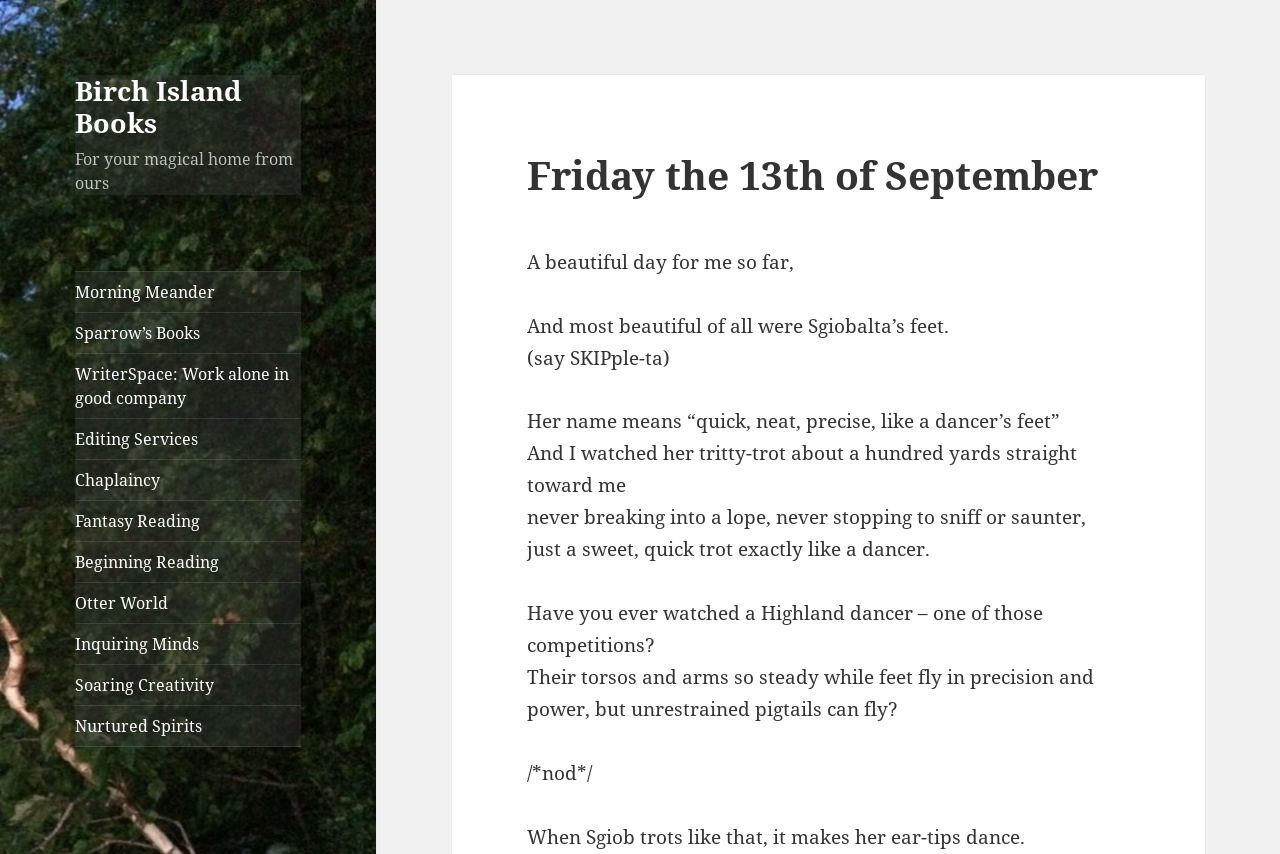Offer a meticulous description of the webpage's structure and content.

The webpage appears to be a blog or personal website, with a focus on writing and literature. At the top, there is a link to "Birch Island Books" and a brief phrase "For your magical home from ours". Below this, there is a list of links to various topics or services, including "Morning Meander", "Sparrow's Books", "WriterSpace", and others.

To the right of these links, there is a header section with the title "Friday the 13th of September". Below this, there is a block of text that appears to be a personal reflection or journal entry. The text describes a pleasant day and a encounter with a dog named Sgiobalta, whose name means "quick, neat, precise, like a dancer's feet". The text goes on to describe the dog's movements, comparing them to a Highland dancer.

The text is divided into several paragraphs, with each paragraph describing a different aspect of the encounter with Sgiobalta. The writing is descriptive and lyrical, with a focus on the beauty and precision of the dog's movements. The text also includes a few rhetorical questions, such as "Have you ever watched a Highland dancer – one of those competitions?" which adds a sense of intimacy and conversation to the writing.